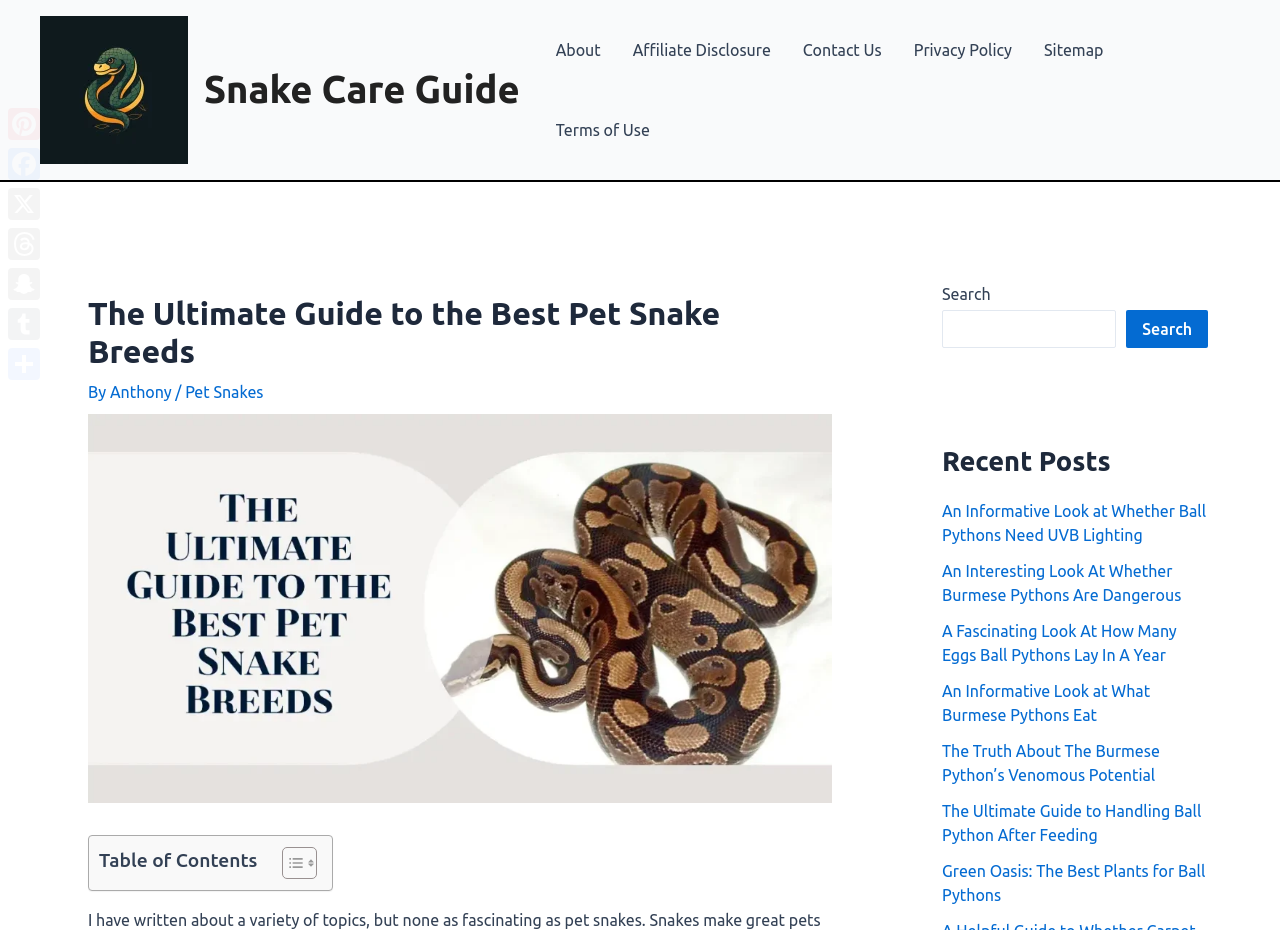Construct a comprehensive description capturing every detail on the webpage.

This webpage is about pet snakes, specifically providing a comprehensive guide to the best breeds for home care. At the top left, there is a link to a "Snake Care Guide" accompanied by a small image. Below this, there is a navigation menu with links to various pages, including "About", "Affiliate Disclosure", "Contact Us", "Privacy Policy", "Sitemap", and "Terms of Use".

The main content area is headed by a large title, "The Ultimate Guide to the Best Pet Snake Breeds", followed by the author's name, "Anthony", and a link to "Pet Snakes". Below this, there is a large image related to pet snakes. 

On the right side, there is a table of contents with a toggle button. Below this, there is a search bar with a search button. Further down, there are recent posts listed, each with a link to a specific article about pet snakes, such as "An Informative Look at Whether Ball Pythons Need UVB Lighting" and "The Ultimate Guide to Handling Ball Python After Feeding".

At the very top left, there are social media links to Pinterest, Facebook, and other platforms.